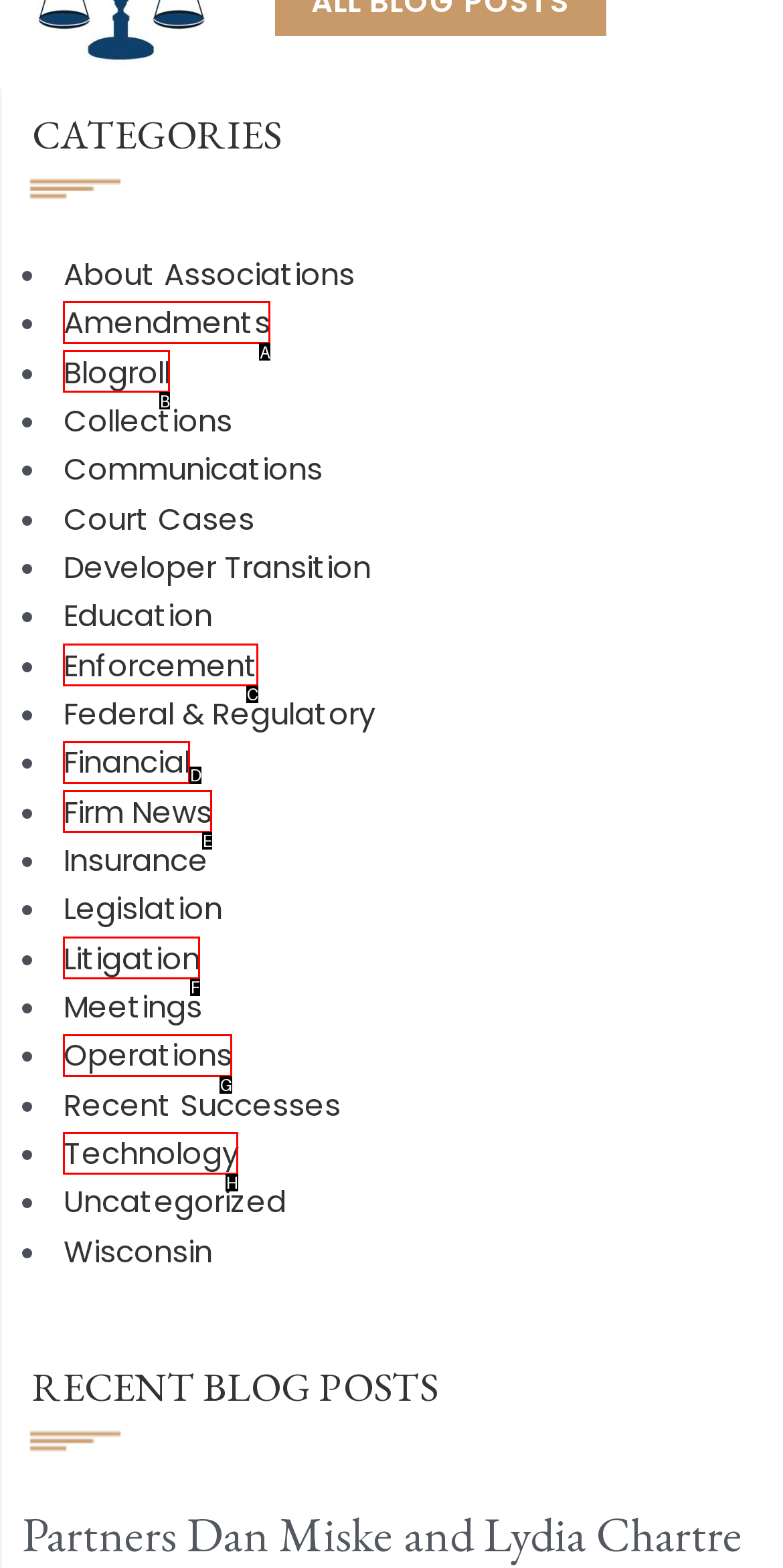Choose the letter of the UI element that aligns with the following description: Technology
State your answer as the letter from the listed options.

H